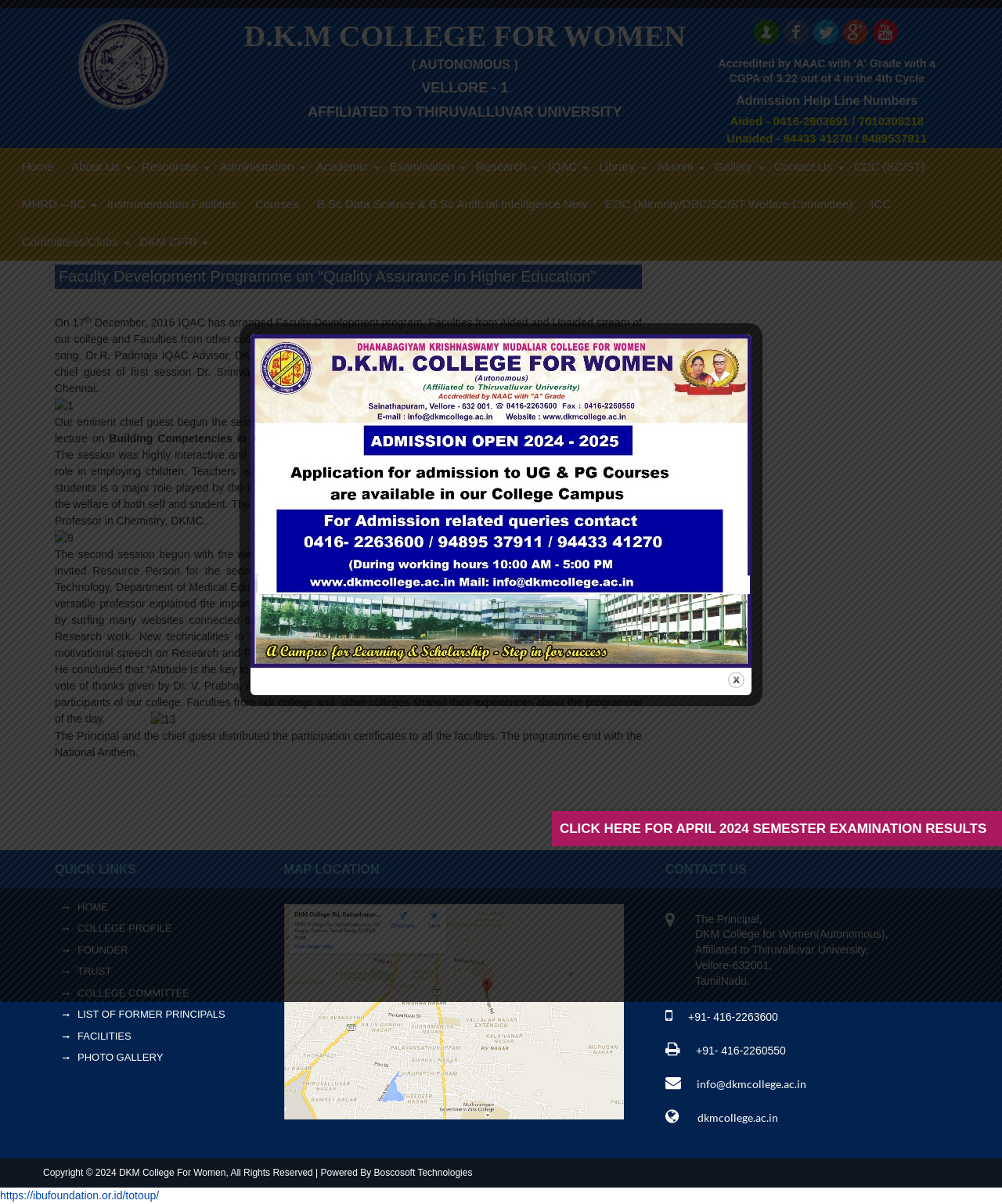Determine the bounding box coordinates of the region that needs to be clicked to achieve the task: "Click on Faculty Development Programme on “Quality Assurance in Higher Education”".

[0.055, 0.219, 0.641, 0.24]